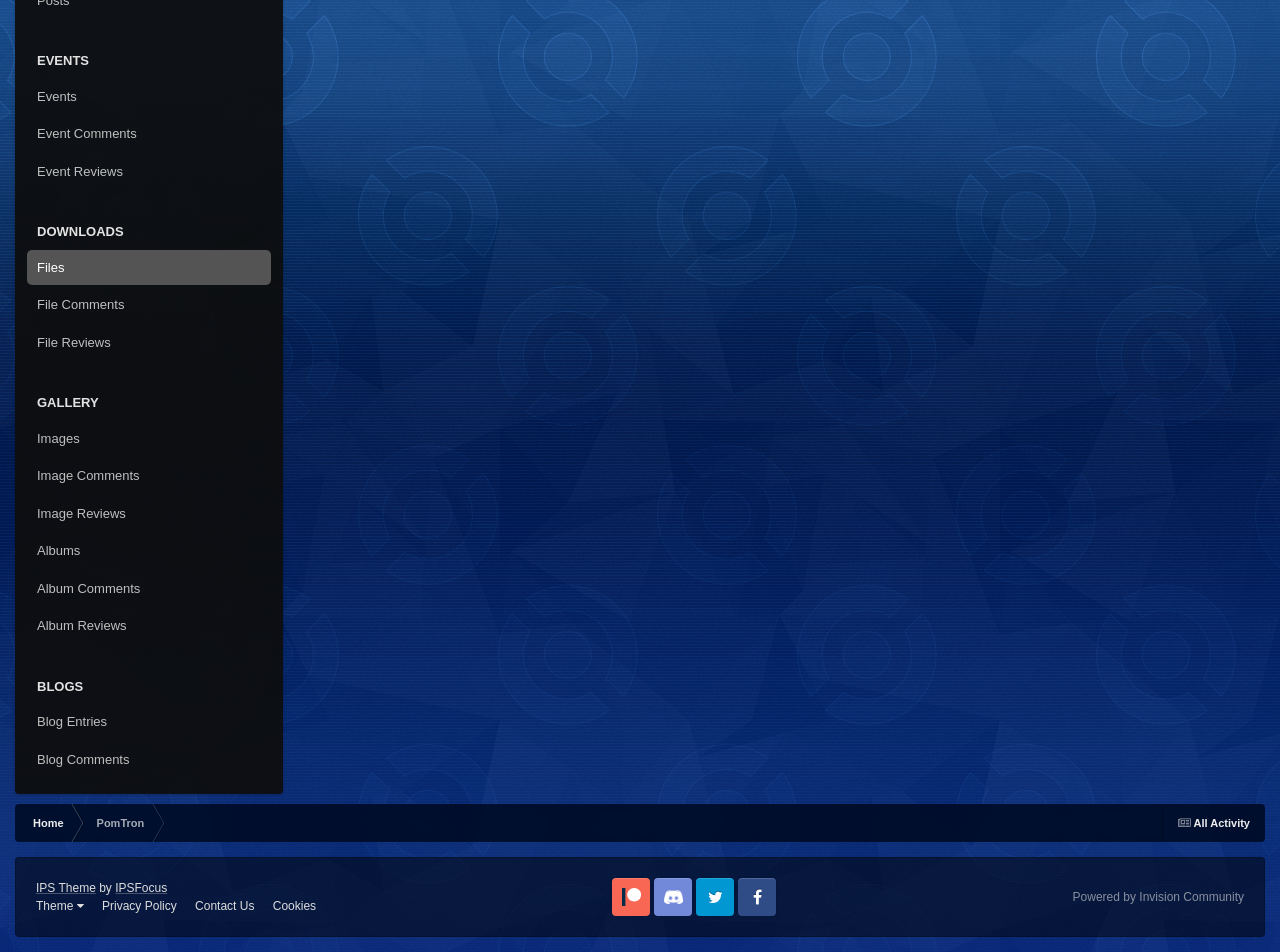What is the first category of events?
Look at the screenshot and respond with a single word or phrase.

EVENTS